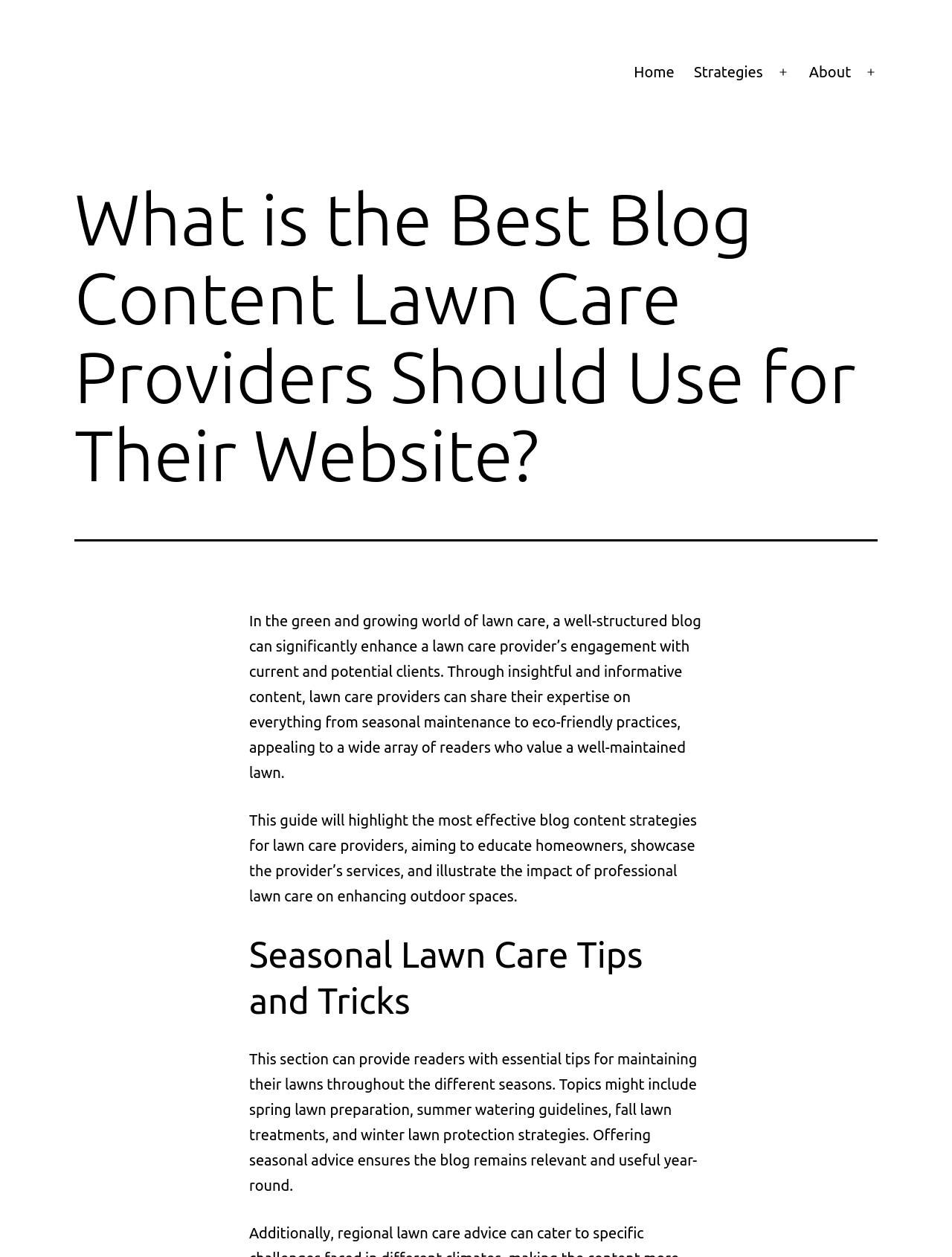Find the bounding box coordinates for the UI element whose description is: "Open menu". The coordinates should be four float numbers between 0 and 1, in the format [left, top, right, bottom].

[0.805, 0.043, 0.84, 0.072]